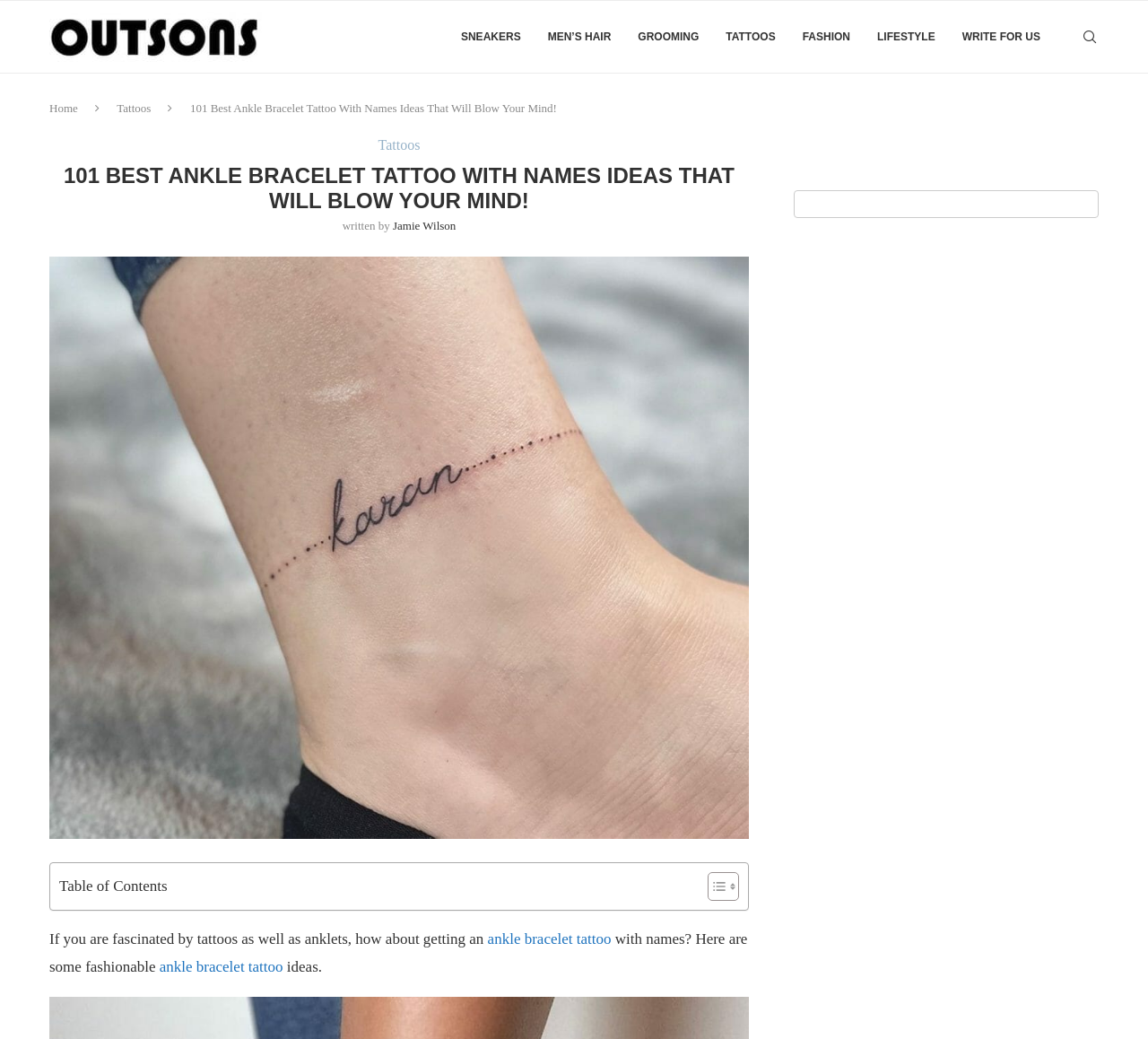What is the main topic of this webpage?
Can you give a detailed and elaborate answer to the question?

The main topic of this webpage can be inferred from the title '101 Best Ankle Bracelet Tattoo With Names Ideas That Will Blow Your Mind!' and the content of the webpage, which is about ankle bracelet tattoos with names.